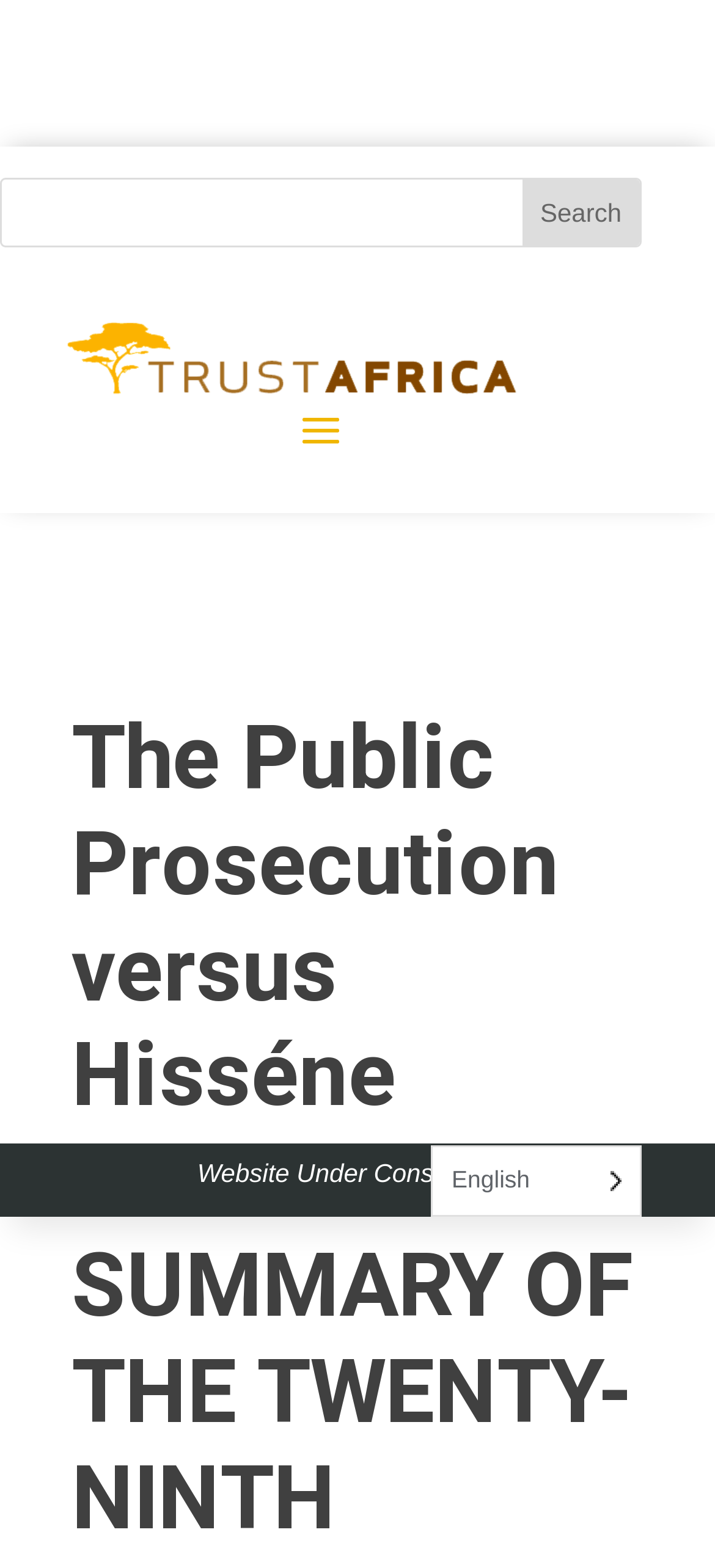Is there an image on the page?
Examine the image and provide an in-depth answer to the question.

I found the answer by looking at the image element, which is located near the top of the page.